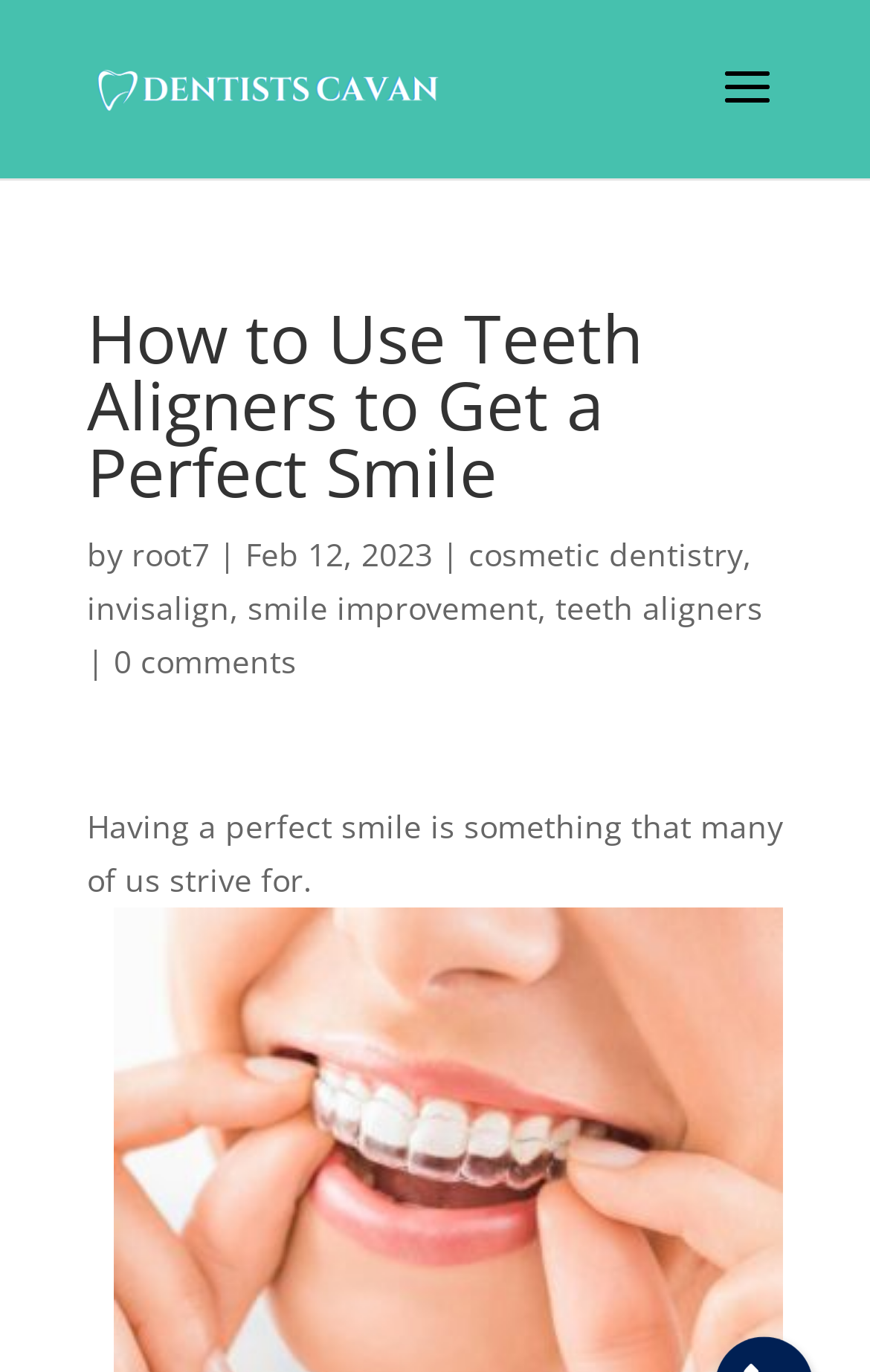What is the topic of the article?
Utilize the information in the image to give a detailed answer to the question.

The topic of the article can be inferred from the links provided in the middle of the webpage, which include 'invisalign', 'smile improvement', and 'teeth aligners'. These keywords suggest that the article is about teeth aligners.